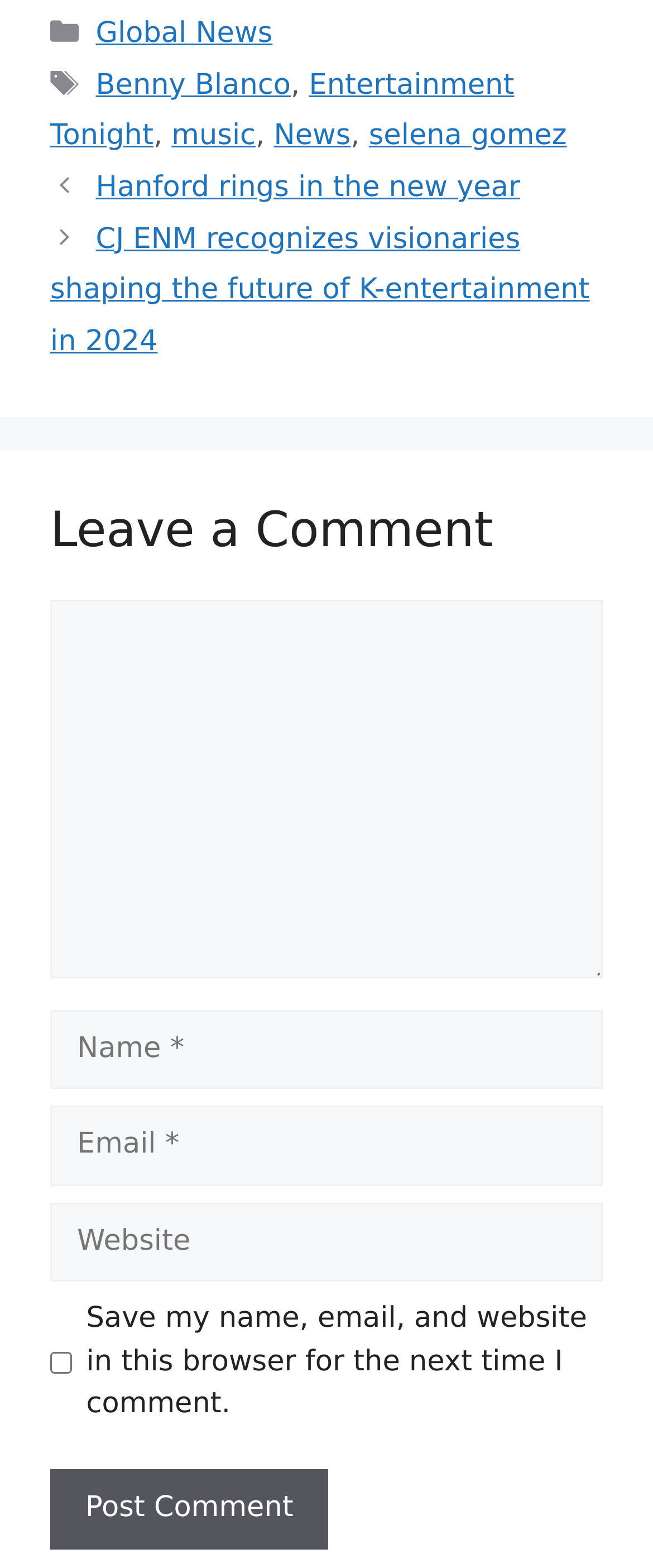Bounding box coordinates are specified in the format (top-left x, top-left y, bottom-right x, bottom-right y). All values are floating point numbers bounded between 0 and 1. Please provide the bounding box coordinate of the region this sentence describes: selena gomez

[0.565, 0.076, 0.868, 0.098]